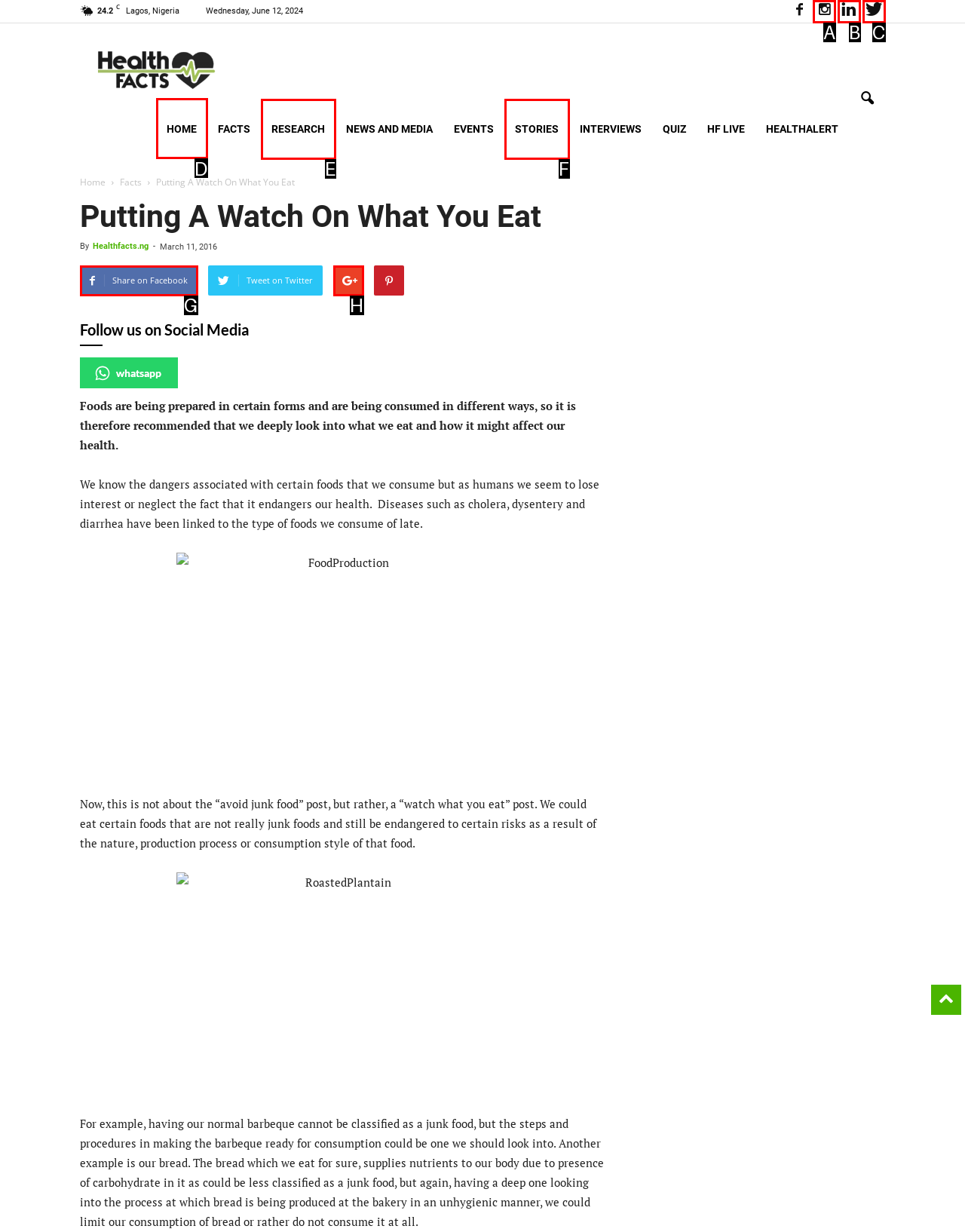To achieve the task: Click on the Home link, indicate the letter of the correct choice from the provided options.

D